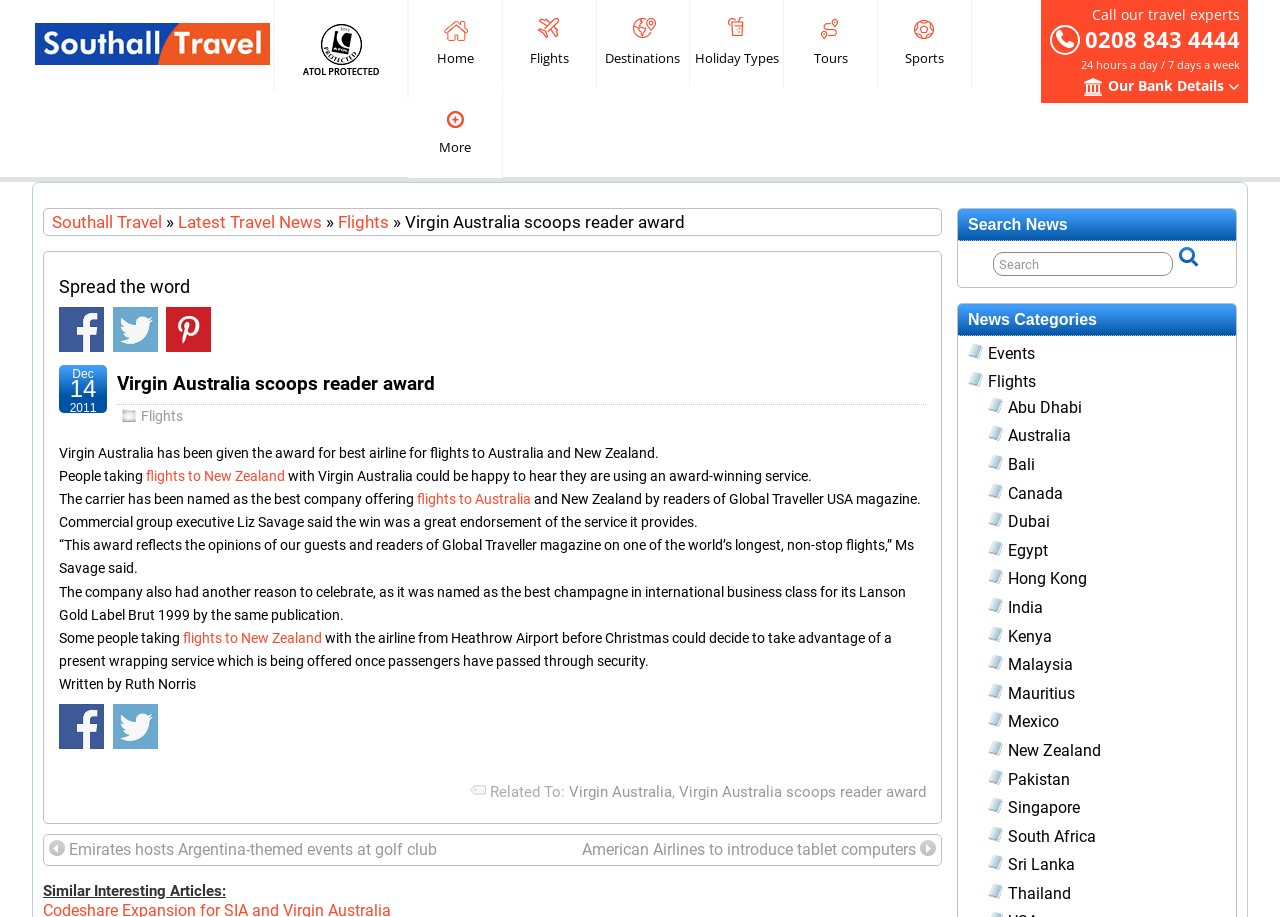Indicate the bounding box coordinates of the clickable region to achieve the following instruction: "Read more about 'Virgin Australia scoops reader award'."

[0.091, 0.406, 0.34, 0.431]